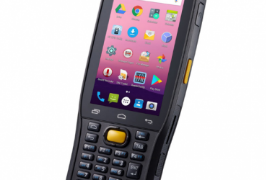What type of interface does the device have?
Based on the image, provide a one-word or brief-phrase response.

Touchscreen